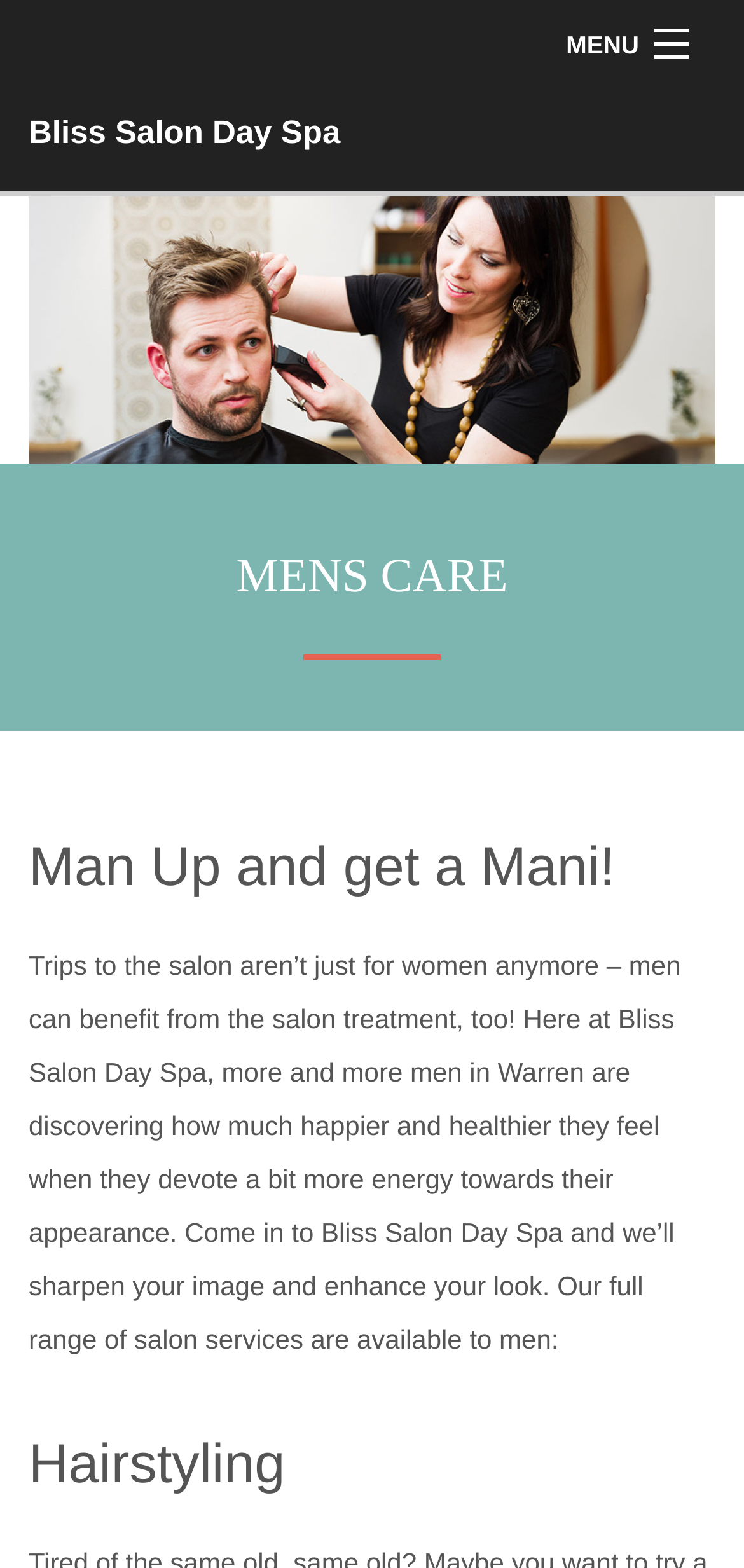Examine the image carefully and respond to the question with a detailed answer: 
What is the name of the section that talks about men's hair?

I found the name of the section that talks about men's hair by looking at the heading with the text 'Hairstyling' which is located at the bottom of the article section.